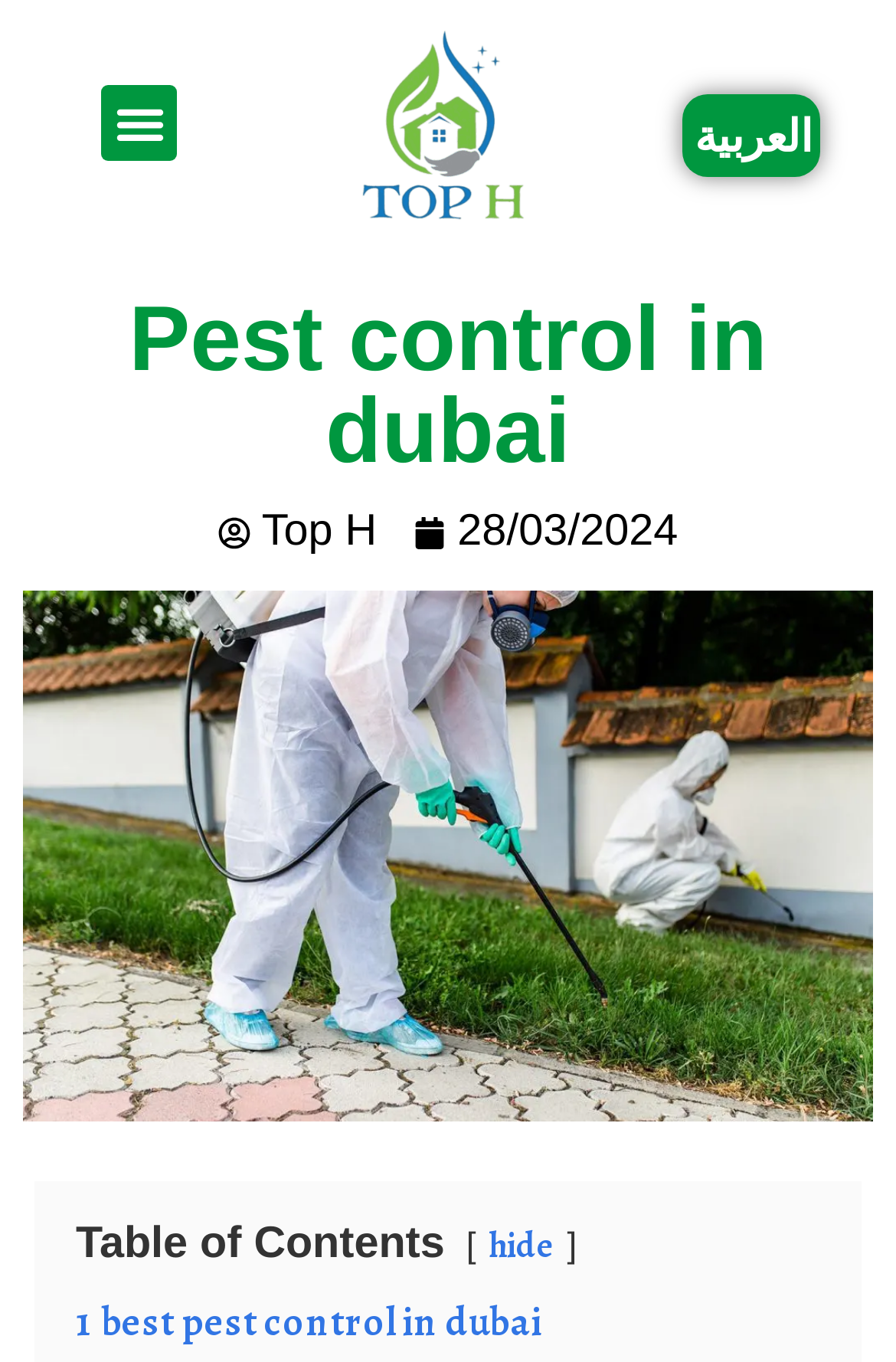Analyze the image and deliver a detailed answer to the question: What is the language of the webpage?

I inferred this from the presence of the 'العربية' link, which is the Arabic word for 'Arabic', and the image with the text 'شركة تنظيف' and 'شركة مكافحة حشرات فى دبي', which are also in Arabic.